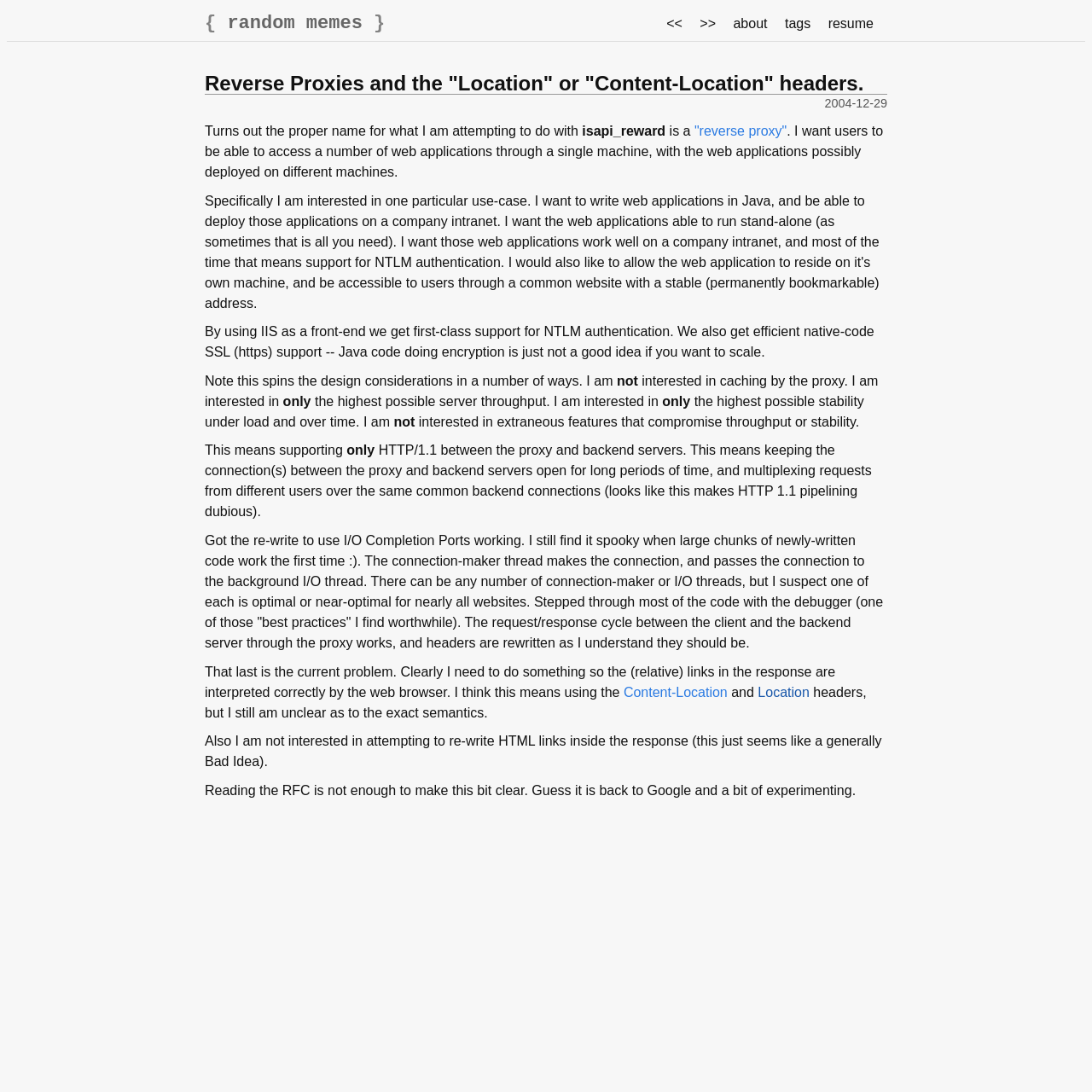What is the author trying to achieve with IIS?
Please respond to the question with as much detail as possible.

The author is trying to use IIS as a front-end to achieve first-class support for NTLM authentication and efficient native-code SSL support, which is necessary for scaling. This is part of the author's goal to create a reverse proxy that can access multiple web applications through a single machine.